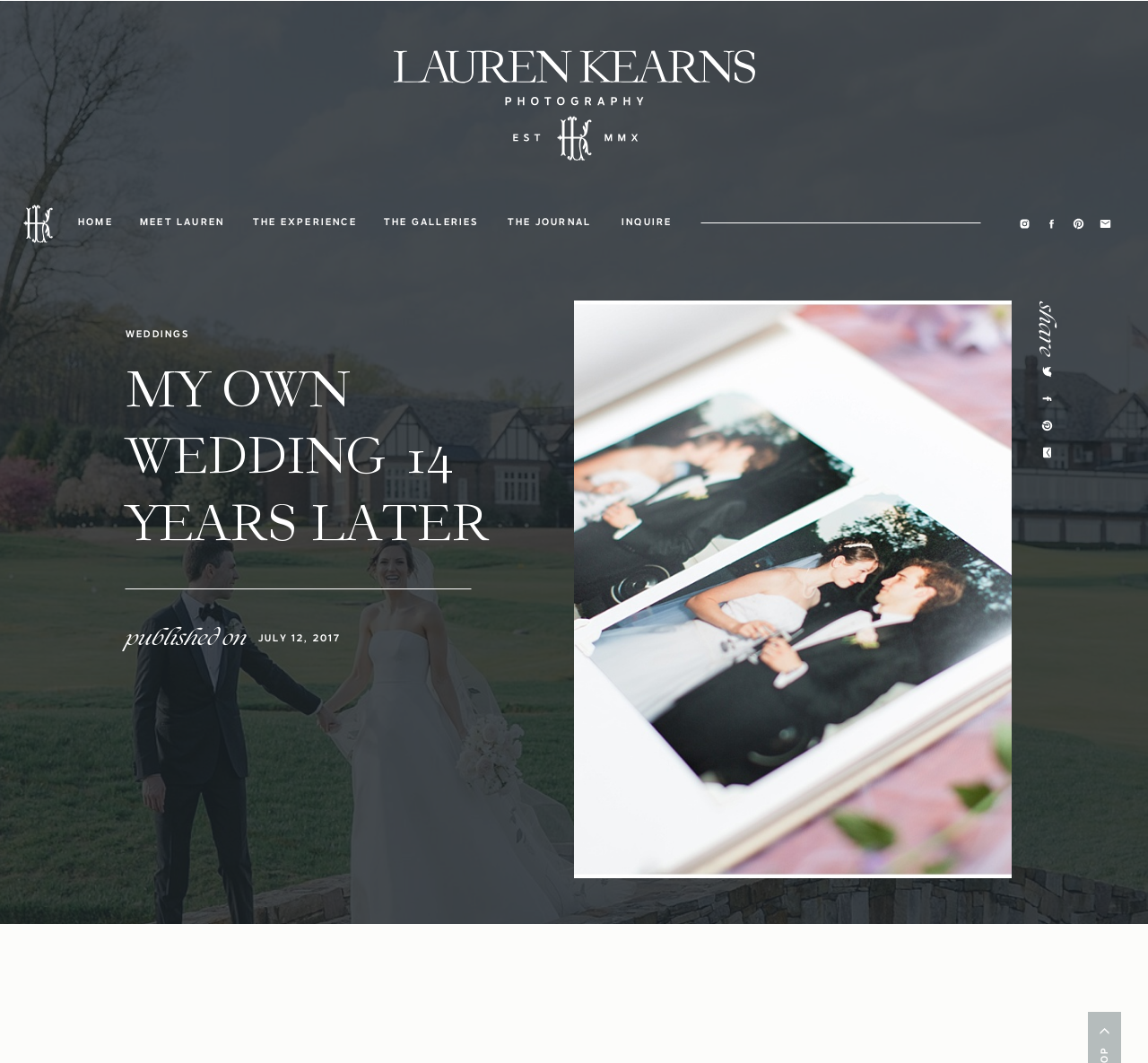Please respond to the question with a concise word or phrase:
What is the date of the blog post?

July 12, 2017